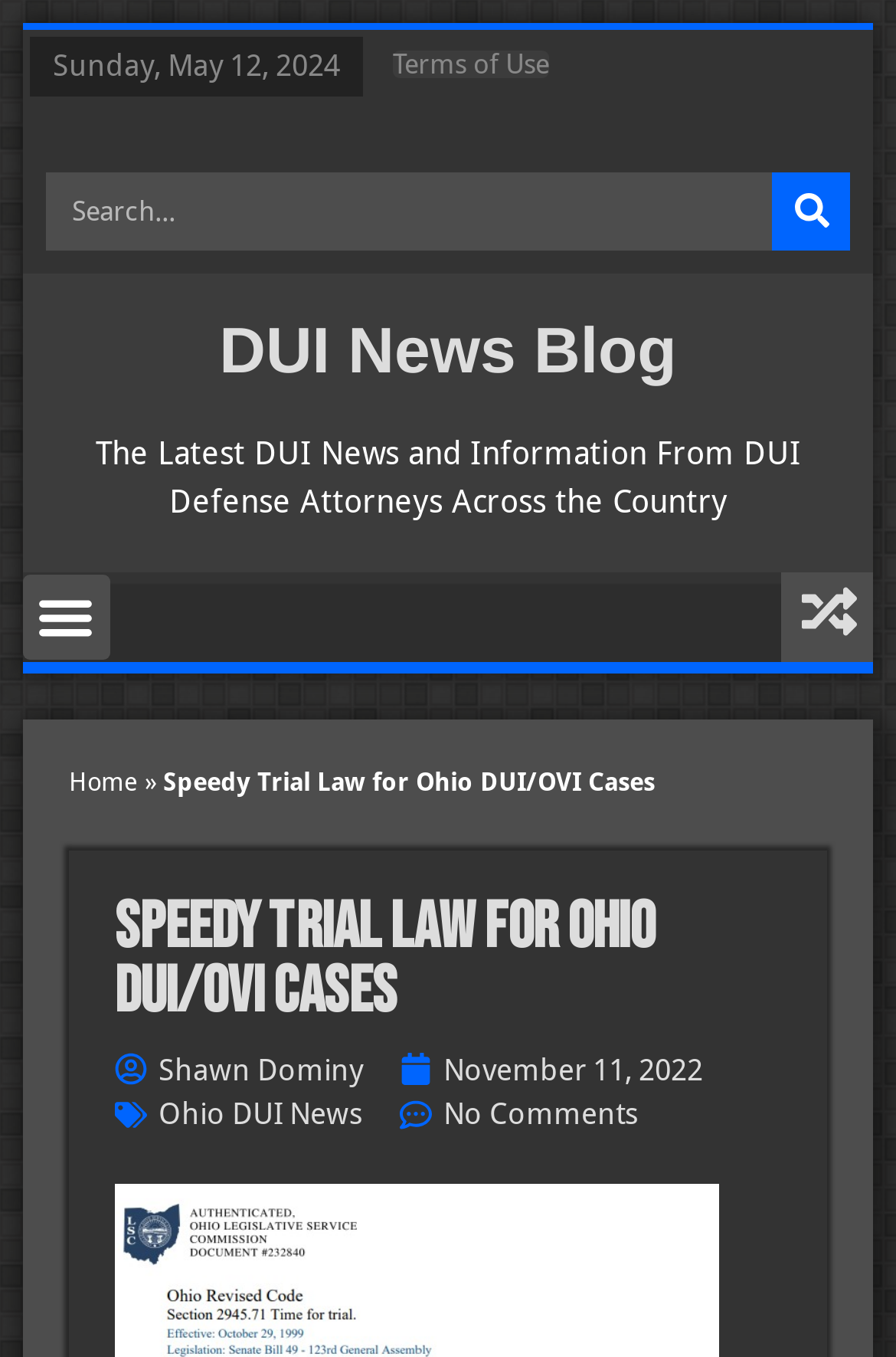Please specify the bounding box coordinates of the clickable region necessary for completing the following instruction: "View Ohio DUI News". The coordinates must consist of four float numbers between 0 and 1, i.e., [left, top, right, bottom].

[0.177, 0.808, 0.405, 0.834]